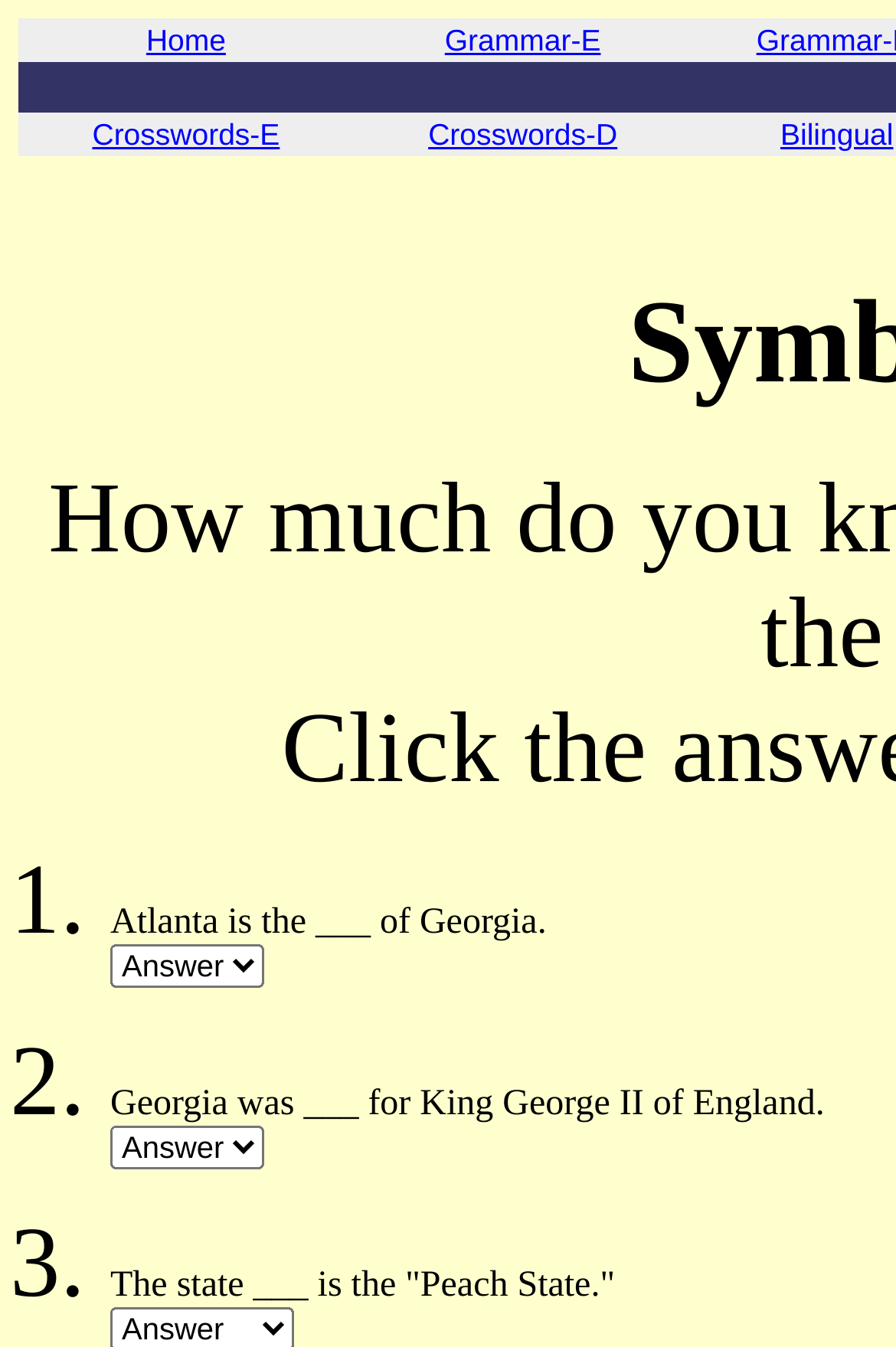Return the bounding box coordinates of the UI element that corresponds to this description: "Bilingual". The coordinates must be given as four float numbers in the range of 0 and 1, [left, top, right, bottom].

[0.871, 0.085, 0.997, 0.114]